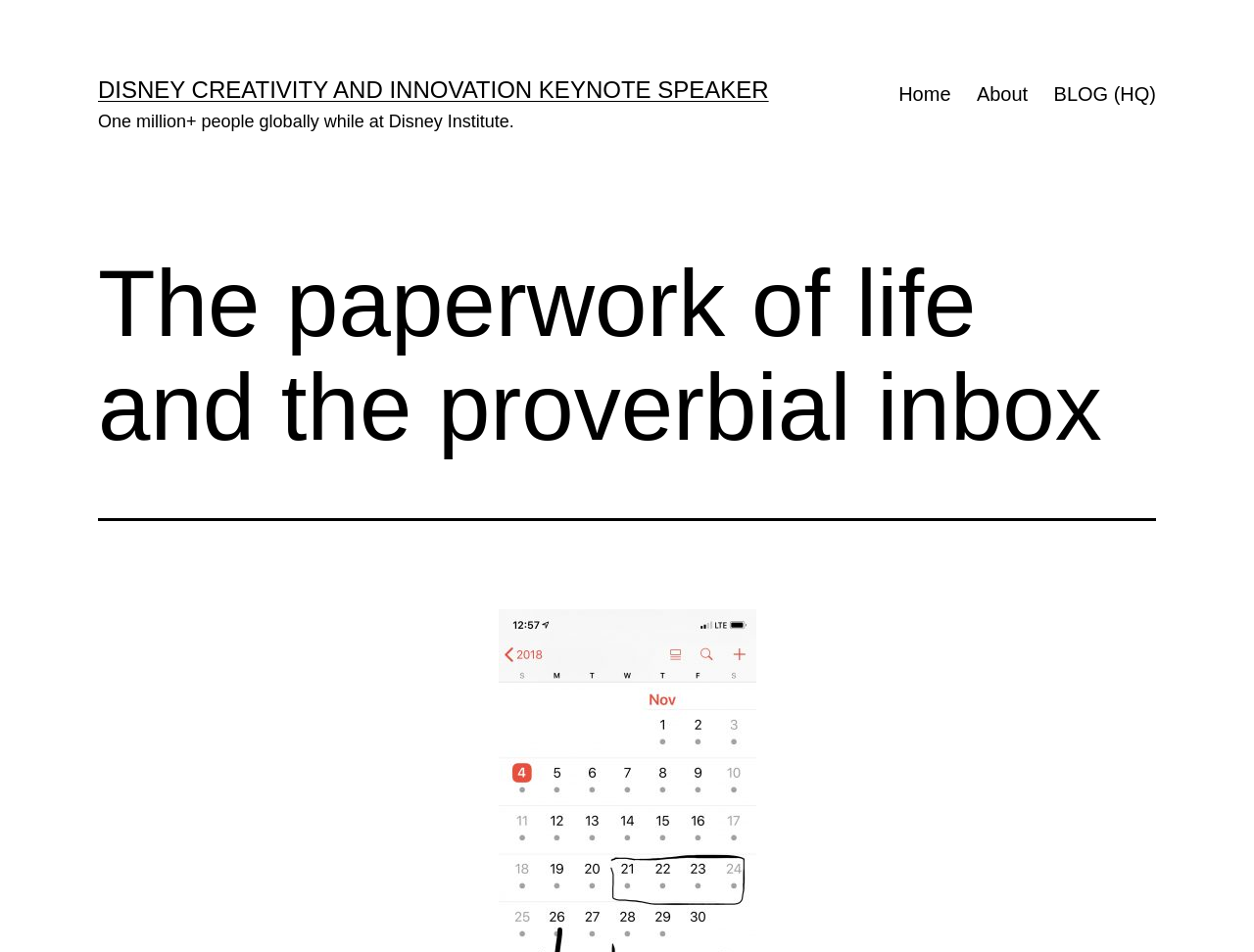Locate the bounding box of the user interface element based on this description: "CALL US".

None